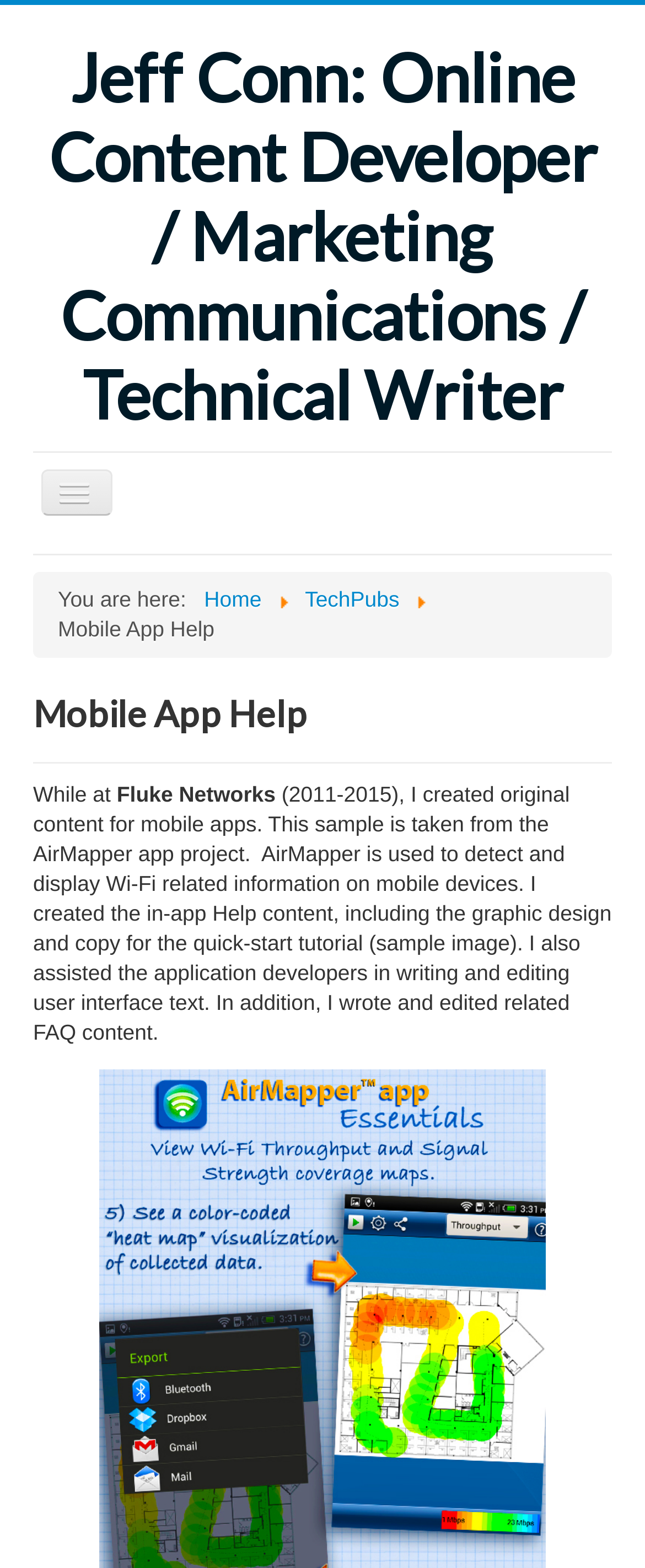Give a one-word or phrase response to the following question: What is the name of the mobile app project mentioned?

AirMapper